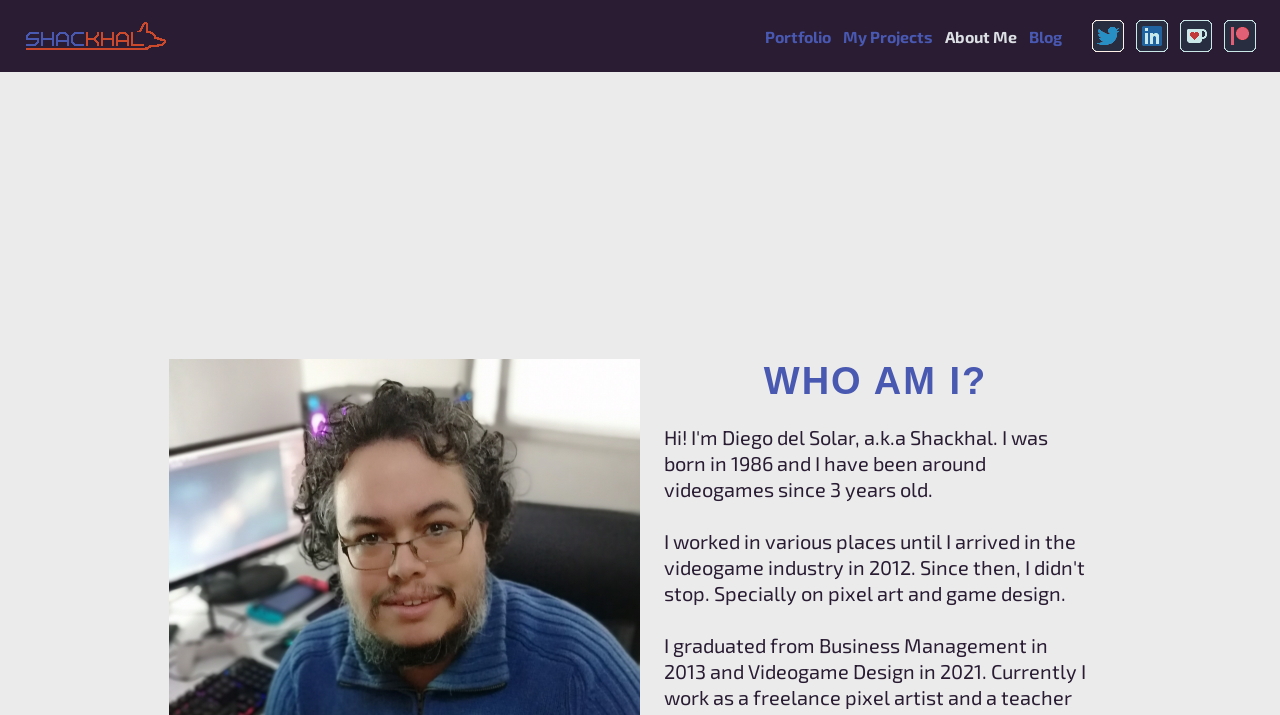How many navigation menu items are there on this webpage?
Using the visual information from the image, give a one-word or short-phrase answer.

4